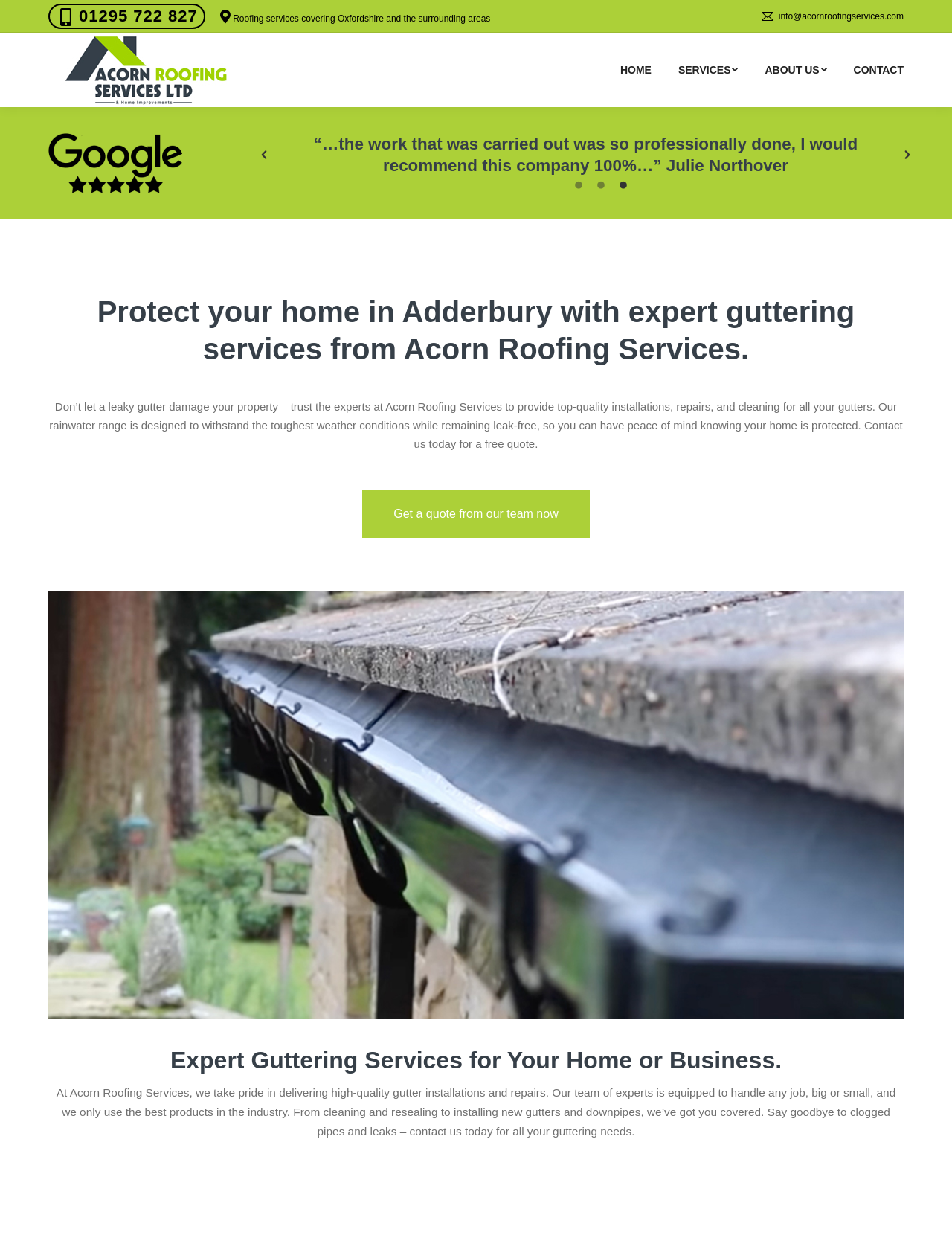Using the details from the image, please elaborate on the following question: What is the purpose of the 'Get a quote from our team now' button?

I inferred this by looking at the link element with the text 'Get a quote from our team now' which is a call-to-action, indicating that clicking the button will allow users to request a quote from the team.